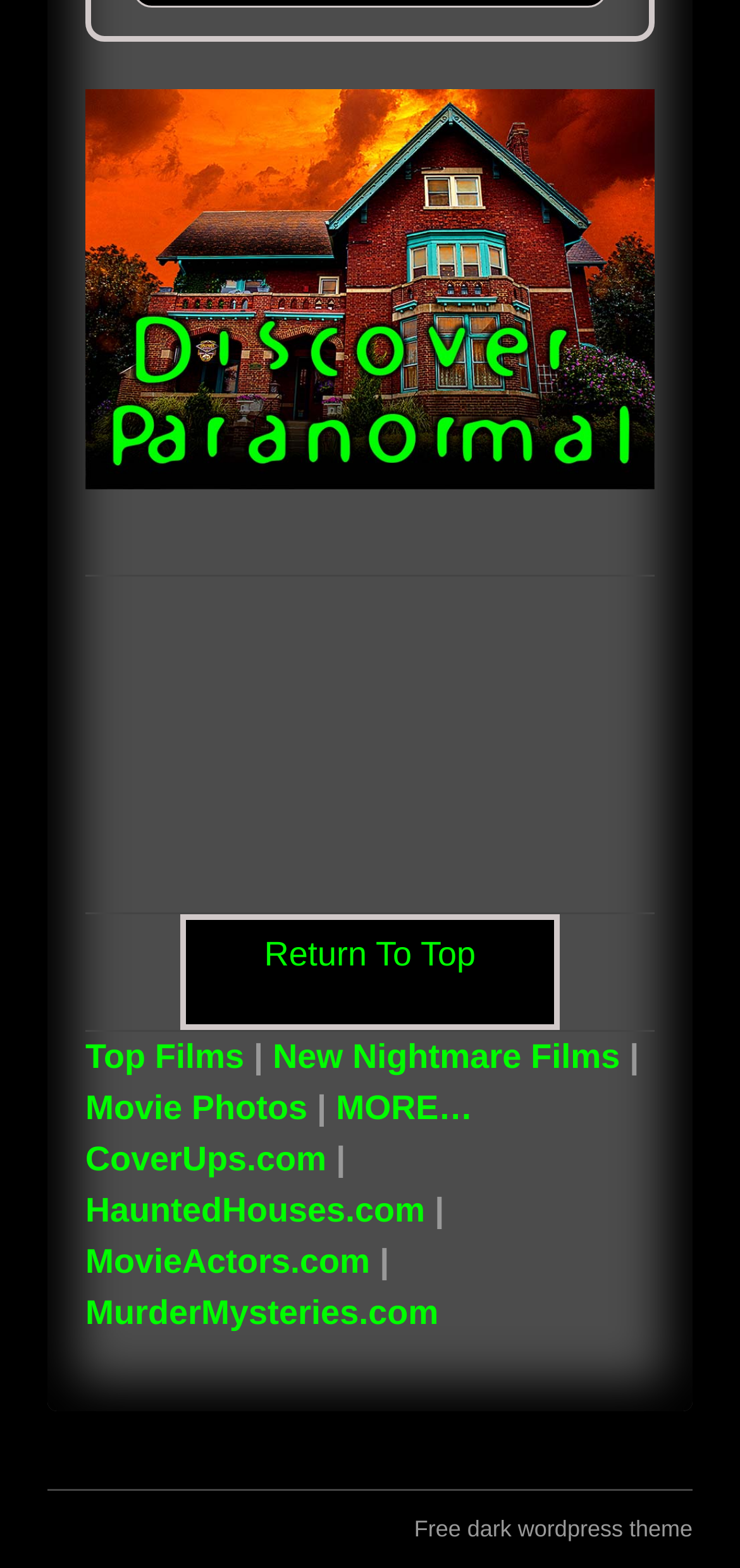Identify the bounding box for the UI element that is described as follows: "New Nightmare Films".

[0.369, 0.662, 0.838, 0.686]